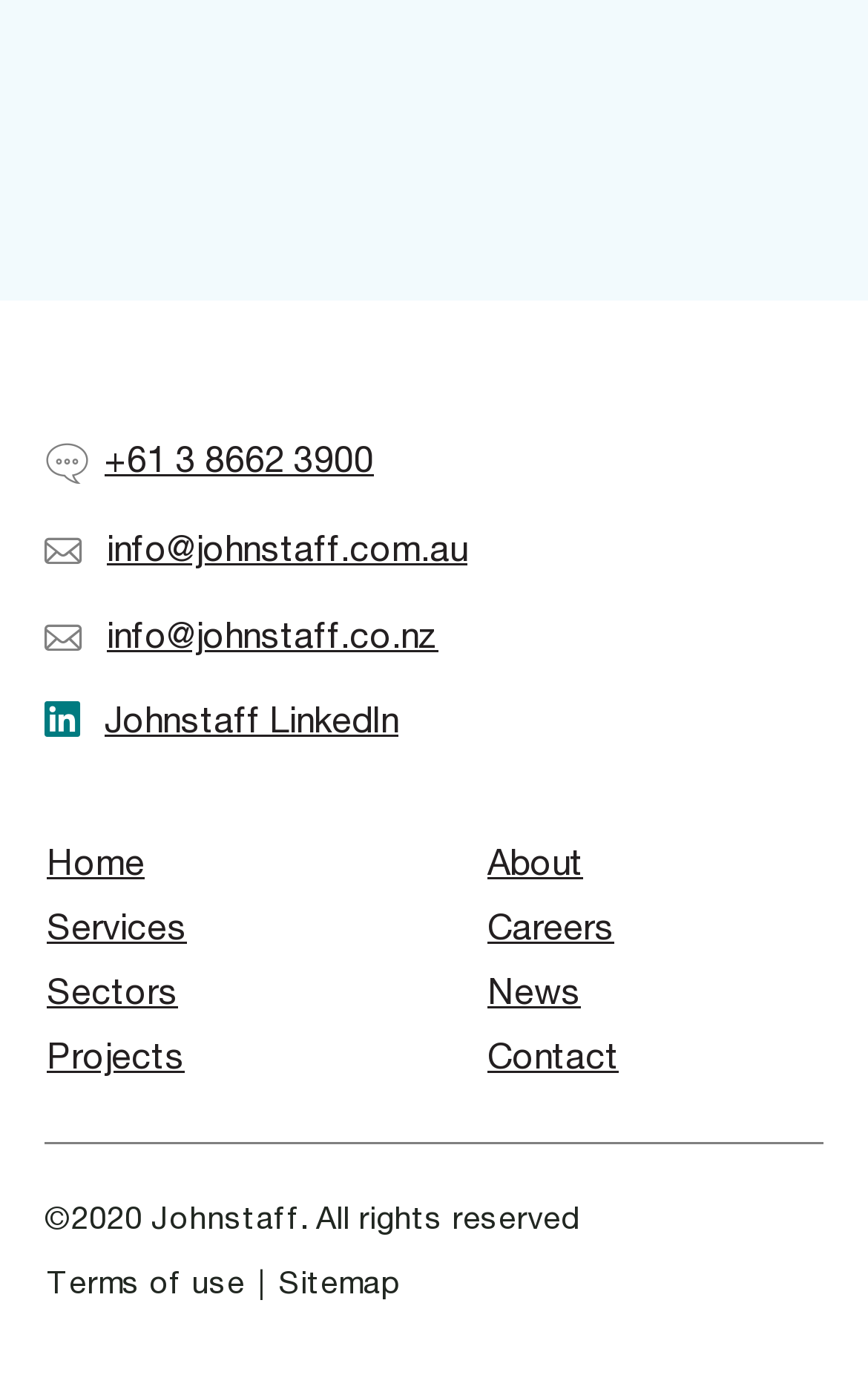Determine the bounding box coordinates of the clickable region to execute the instruction: "Visit the company's LinkedIn page". The coordinates should be four float numbers between 0 and 1, denoted as [left, top, right, bottom].

[0.118, 0.502, 0.462, 0.531]